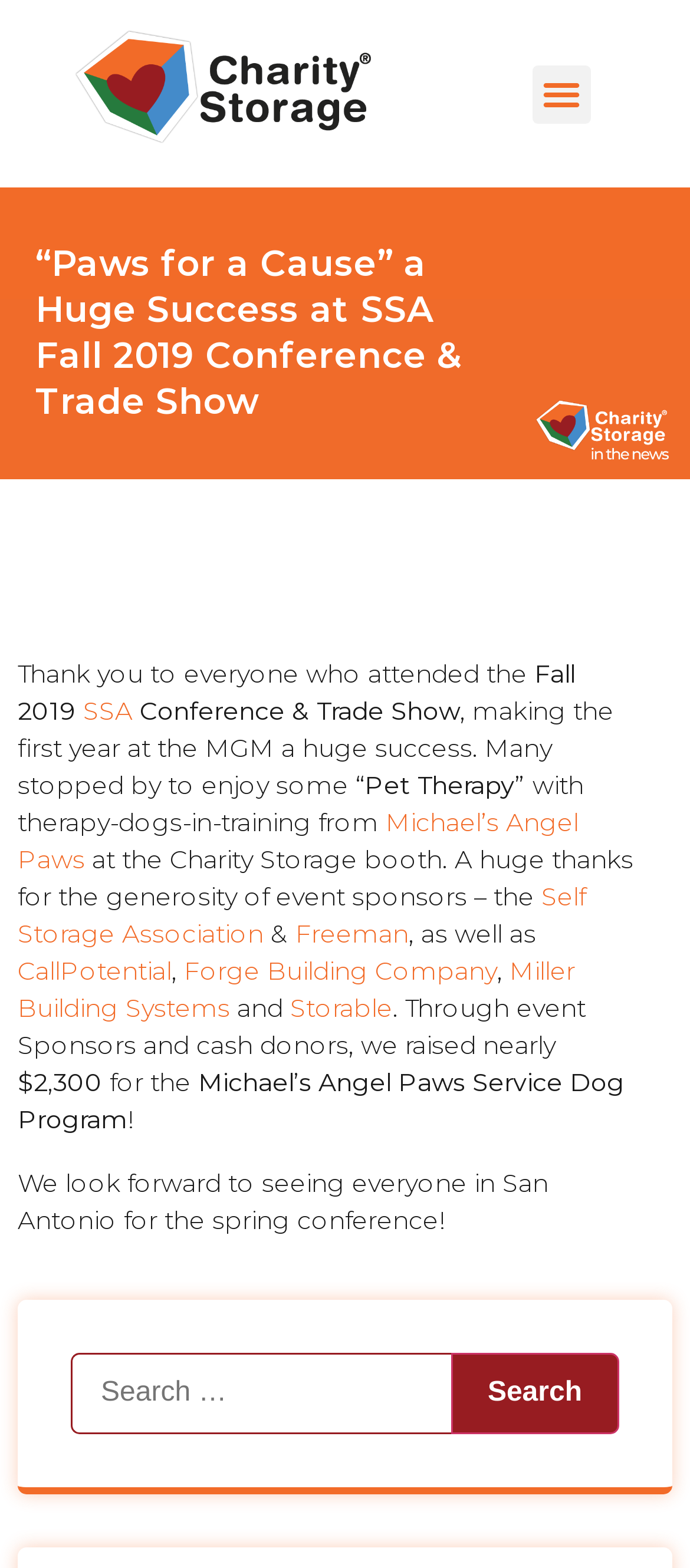Utilize the details in the image to thoroughly answer the following question: What is the name of the organization that hosted the conference?

The question asks for the name of the organization that hosted the conference. From the webpage, we can see that the link 'Self Storage Association' is mentioned, which indicates that the organization hosted the conference.